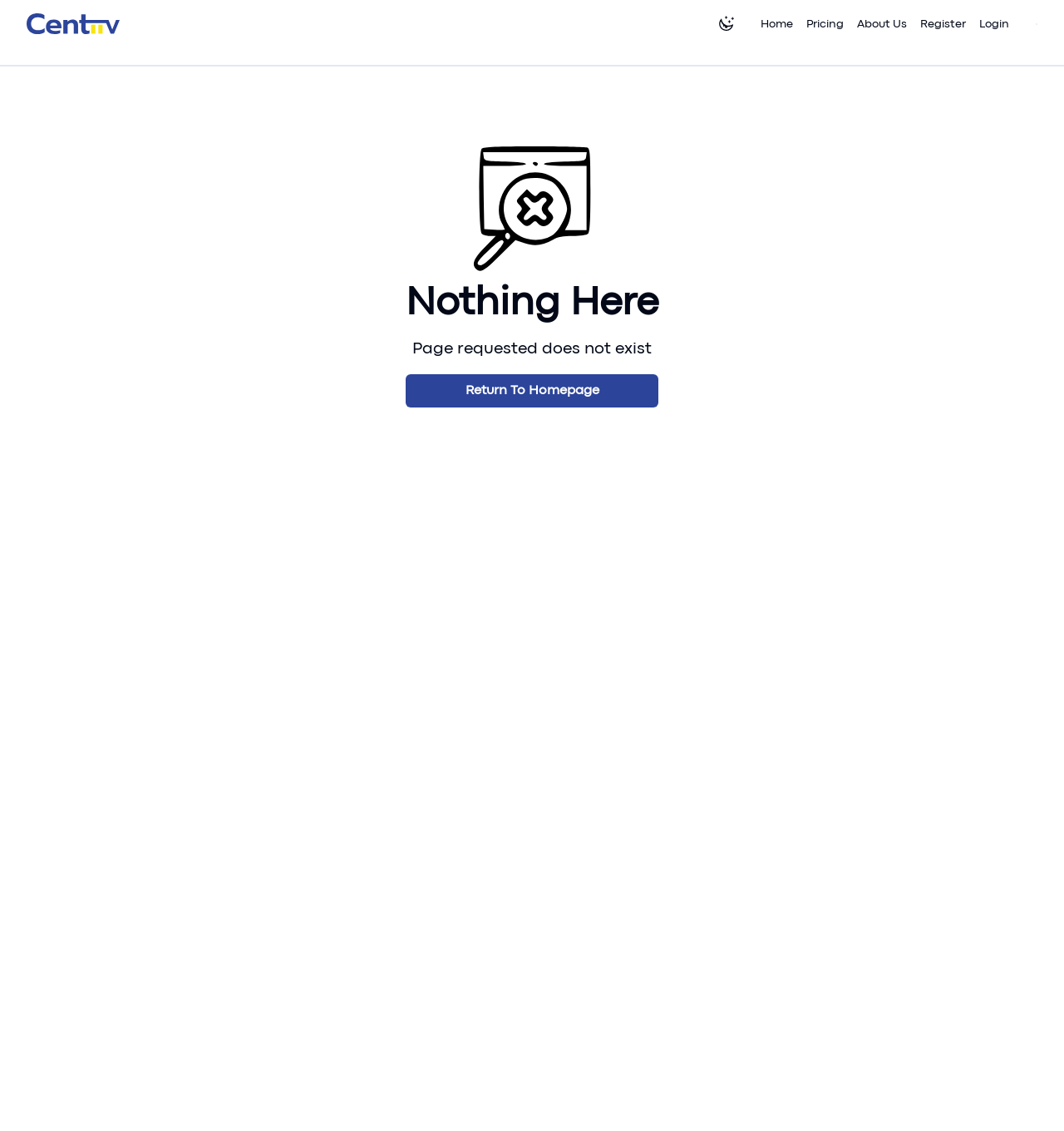Summarize the webpage with a detailed and informative caption.

The webpage is a blockchain payment solution platform. At the top, there is a header section that spans the entire width of the page. Within this section, there is a logo image of "Centiiv" on the left, followed by a button with an image. To the right of the button, there are five navigation links: "Home", "Pricing", "About Us", "Register", and "Login". These links are aligned horizontally and are positioned near the top of the page. 

On the top right corner, there is a small button with a popup menu. Below the header section, there is a large image that takes up a significant portion of the page, with a width that is roughly half of the page's width. This image is centered horizontally.

Below the image, there are three blocks of text. The first block says "Nothing Here", the second block says "Page requested does not exist", and the third block is a link that says "Return To Homepage". These text blocks are centered horizontally and are positioned near the middle of the page.